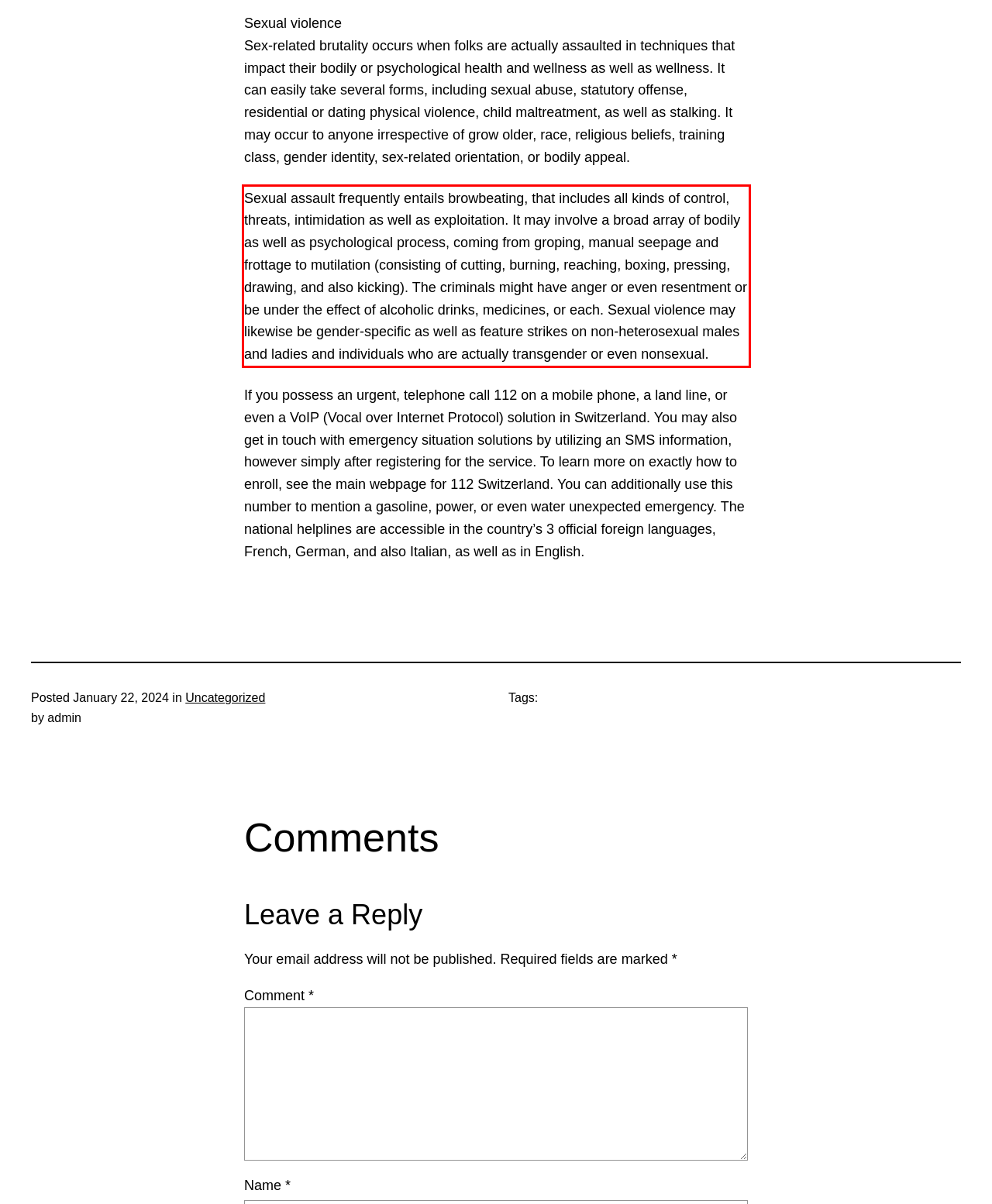Look at the screenshot of the webpage, locate the red rectangle bounding box, and generate the text content that it contains.

Sexual assault frequently entails browbeating, that includes all kinds of control, threats, intimidation as well as exploitation. It may involve a broad array of bodily as well as psychological process, coming from groping, manual seepage and frottage to mutilation (consisting of cutting, burning, reaching, boxing, pressing, drawing, and also kicking). The criminals might have anger or even resentment or be under the effect of alcoholic drinks, medicines, or each. Sexual violence may likewise be gender-specific as well as feature strikes on non-heterosexual males and ladies and individuals who are actually transgender or even nonsexual.